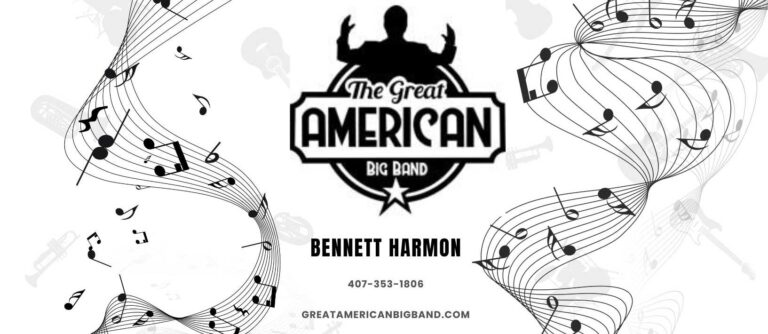Give a one-word or one-phrase response to the question: 
What is the website of the band?

greatamericanbigband.com